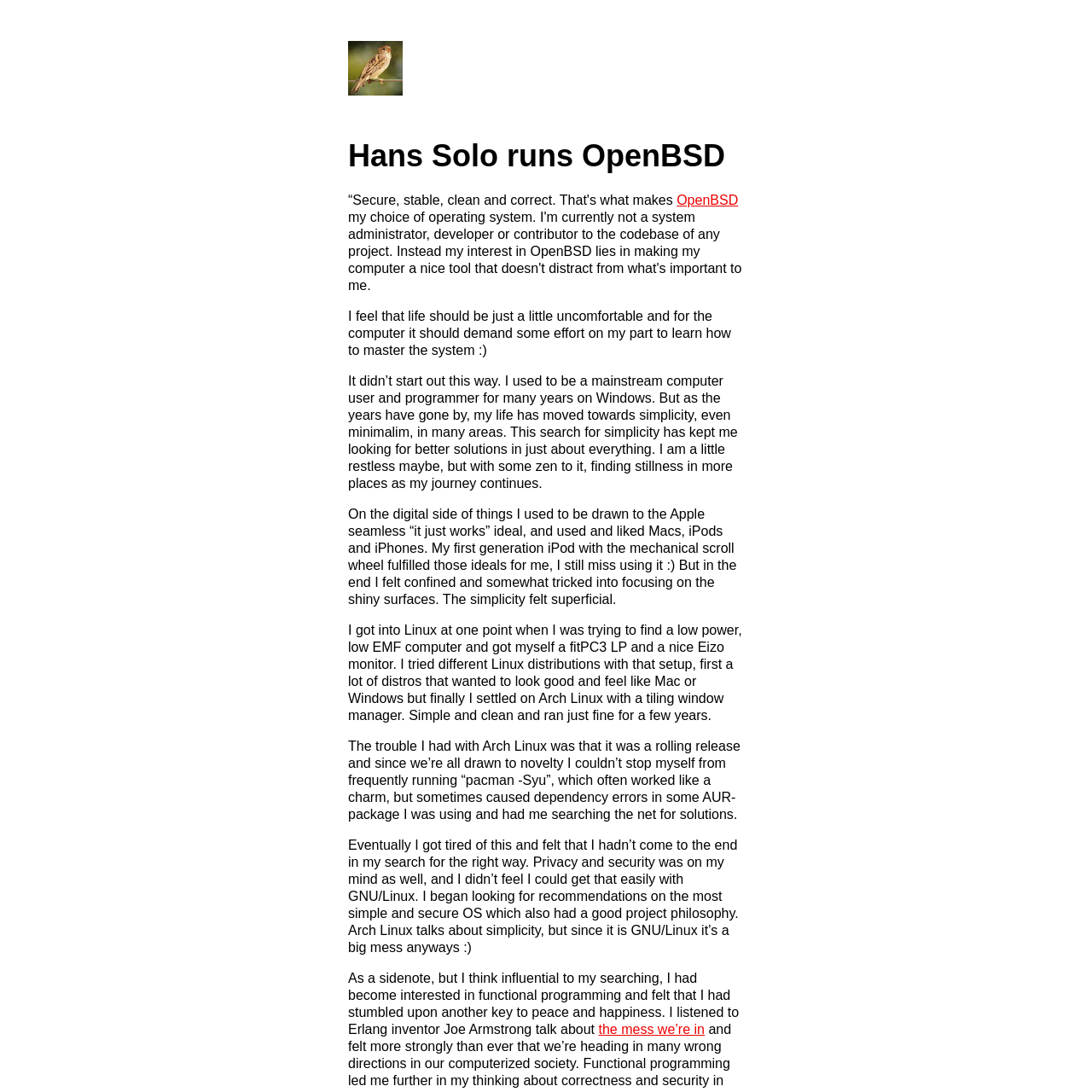Could you identify the text that serves as the heading for this webpage?

Hans Solo runs OpenBSD